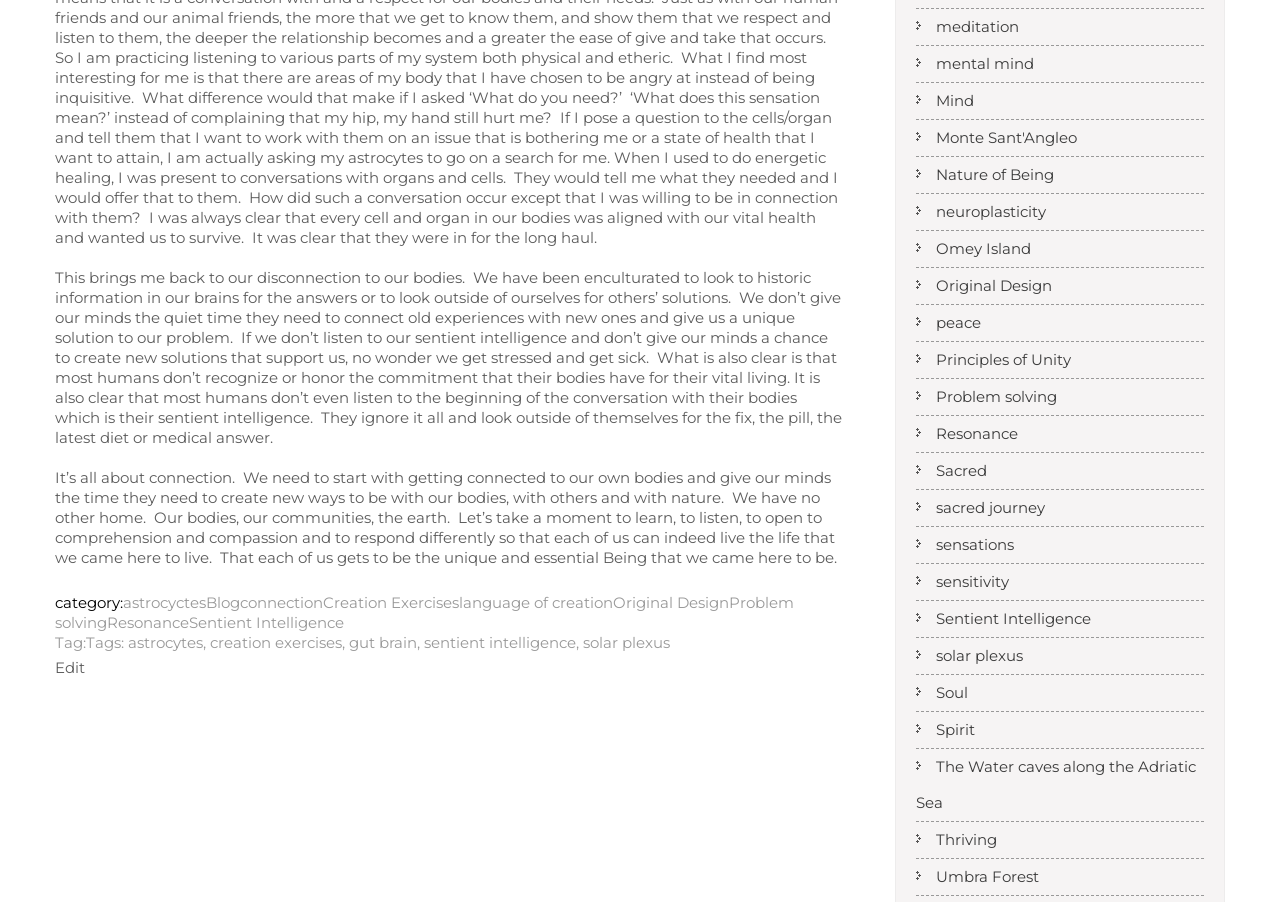What is the main topic of the webpage?
Please provide a comprehensive answer to the question based on the webpage screenshot.

The main topic of the webpage is about the importance of connection to our bodies, as stated in the first paragraph of the webpage. The text explains how we have been disconnected from our bodies and how this disconnection leads to stress and sickness.